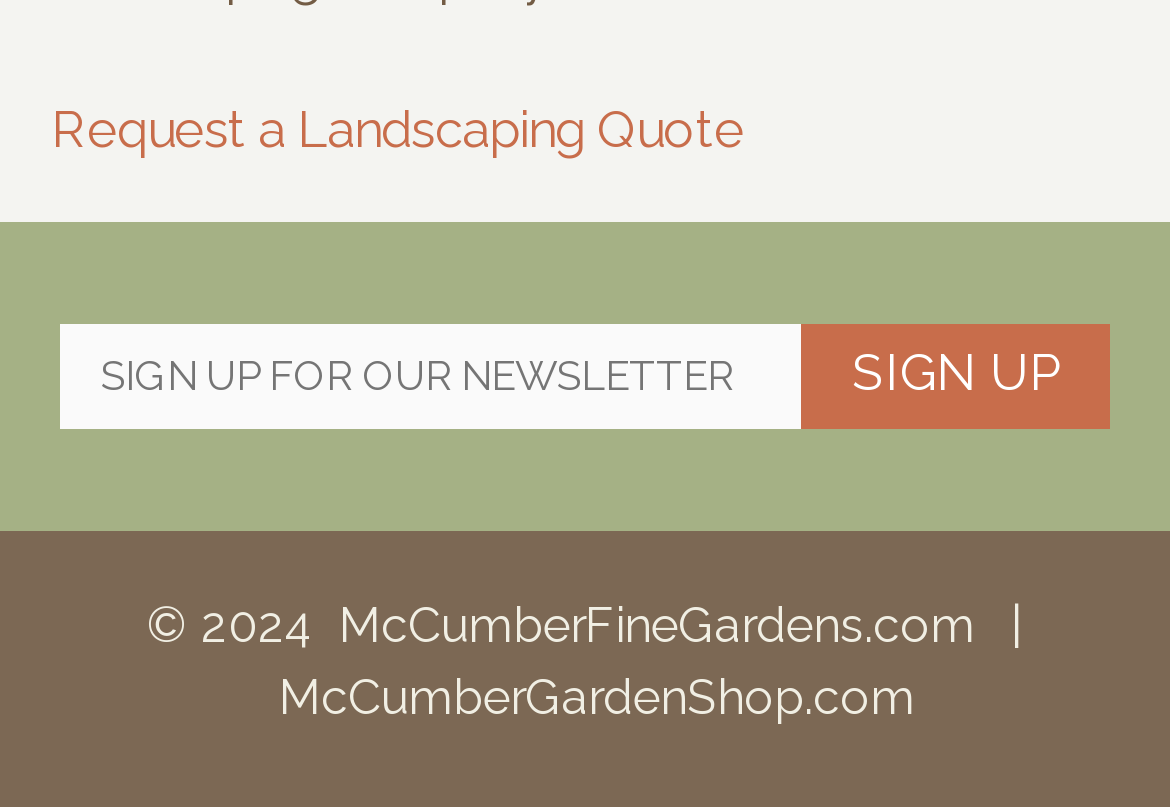How many websites are mentioned at the bottom?
Please look at the screenshot and answer using one word or phrase.

Two